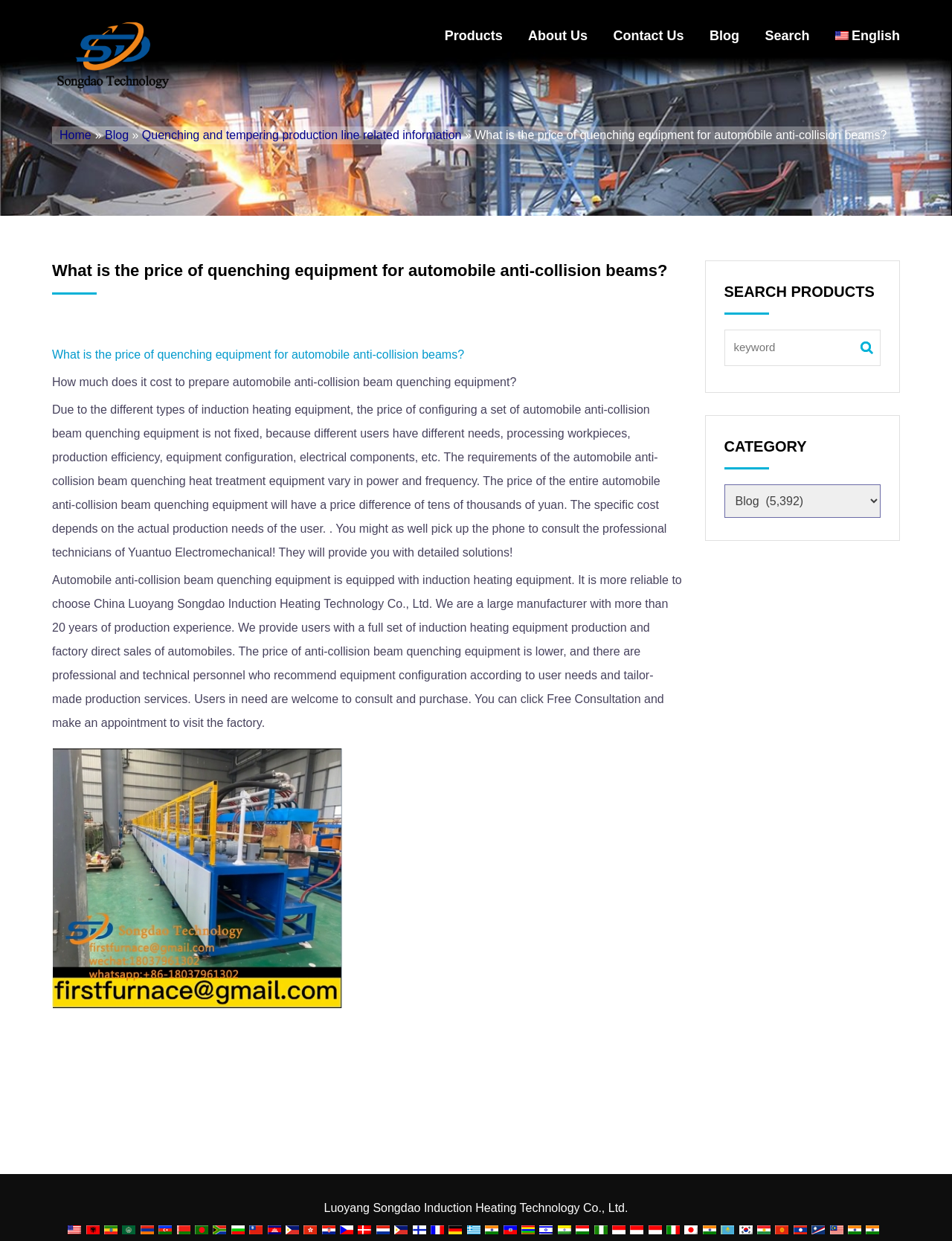Please provide the bounding box coordinates in the format (top-left x, top-left y, bottom-right x, bottom-right y). Remember, all values are floating point numbers between 0 and 1. What is the bounding box coordinate of the region described as: name="s" placeholder="keyword"

[0.761, 0.266, 0.925, 0.295]